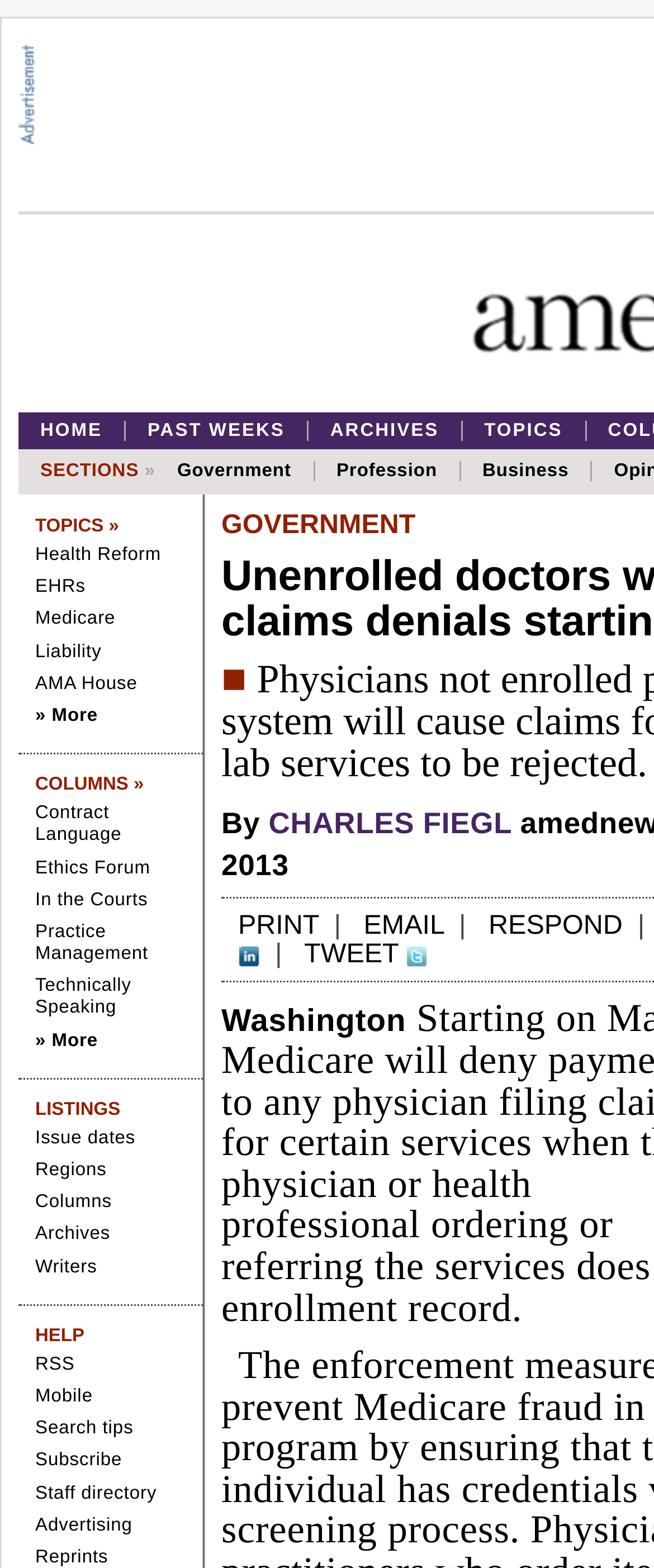Review the image closely and give a comprehensive answer to the question: What is the second column listed under 'COLUMNS »'?

I found the 'COLUMNS »' label at [0.054, 0.494, 0.22, 0.507] and the second column listed under it is 'Ethics Forum' at [0.028, 0.547, 0.285, 0.561].